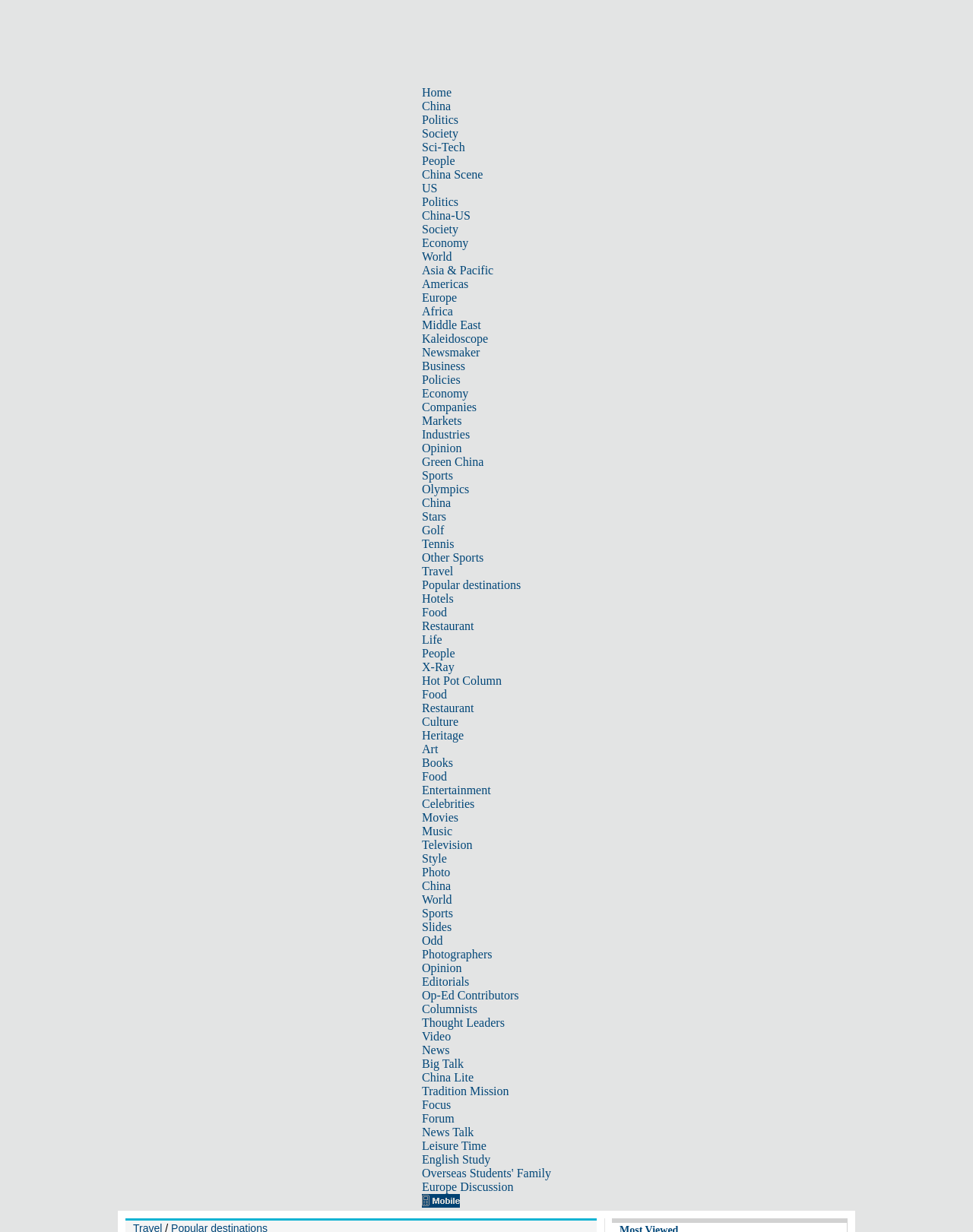Provide a short answer to the following question with just one word or phrase: What is the name of the website?

China Daily